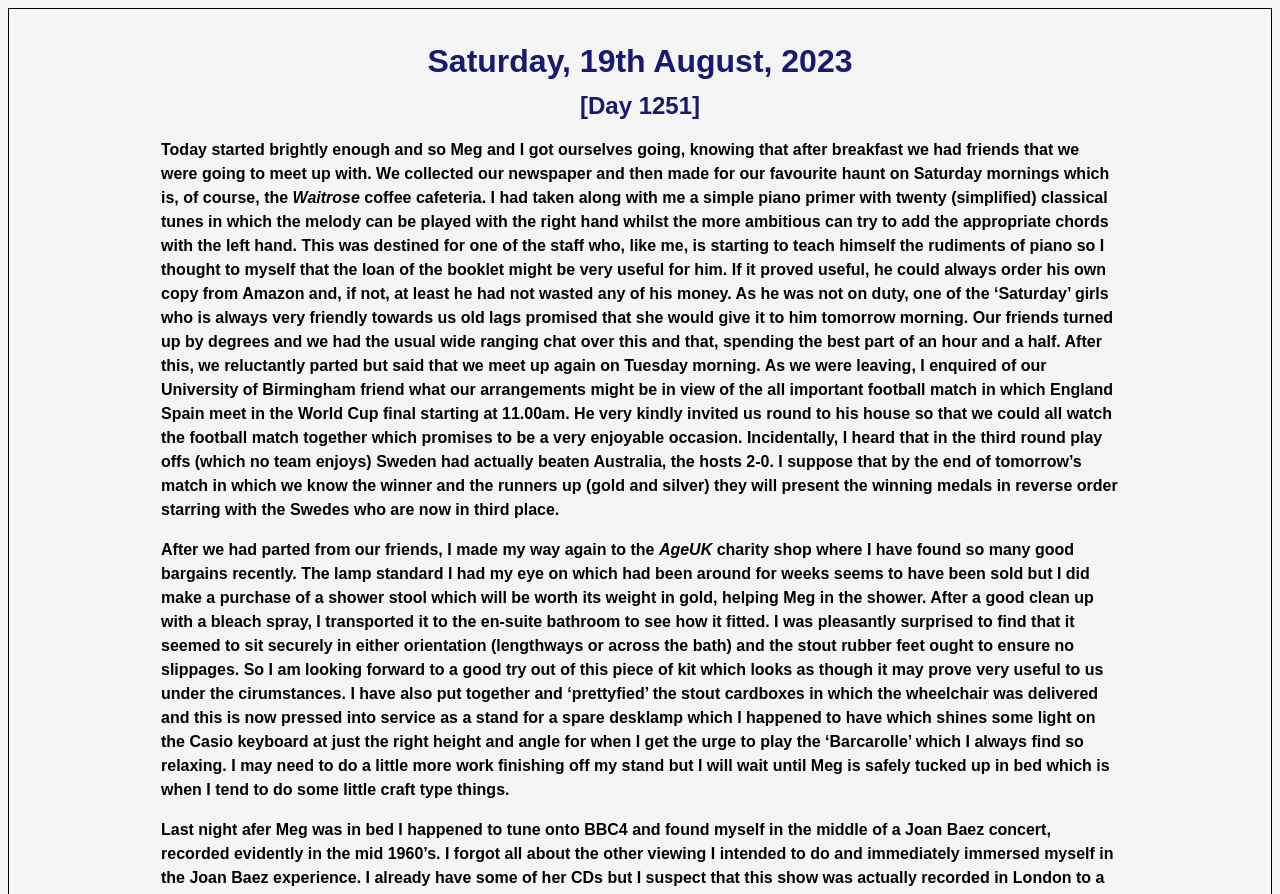What is the author using the stout cardboard boxes for?
Provide a comprehensive and detailed answer to the question.

The author put together and 'prettyfied' the stout cardboard boxes in which the wheelchair was delivered and is now using them as a stand for a spare desk lamp, which shines light on the Casio keyboard at just the right height and angle.